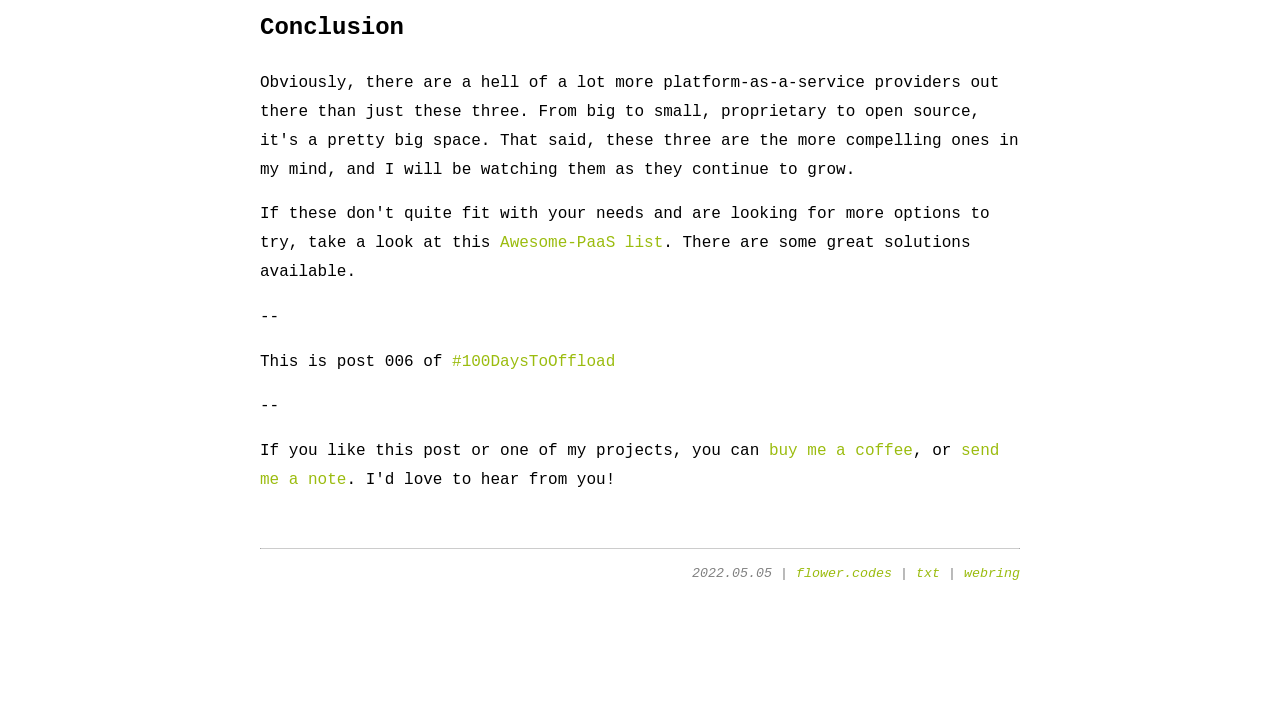Please identify the bounding box coordinates of the area that needs to be clicked to fulfill the following instruction: "click on 'Awesome-PaaS list'."

[0.391, 0.328, 0.518, 0.353]